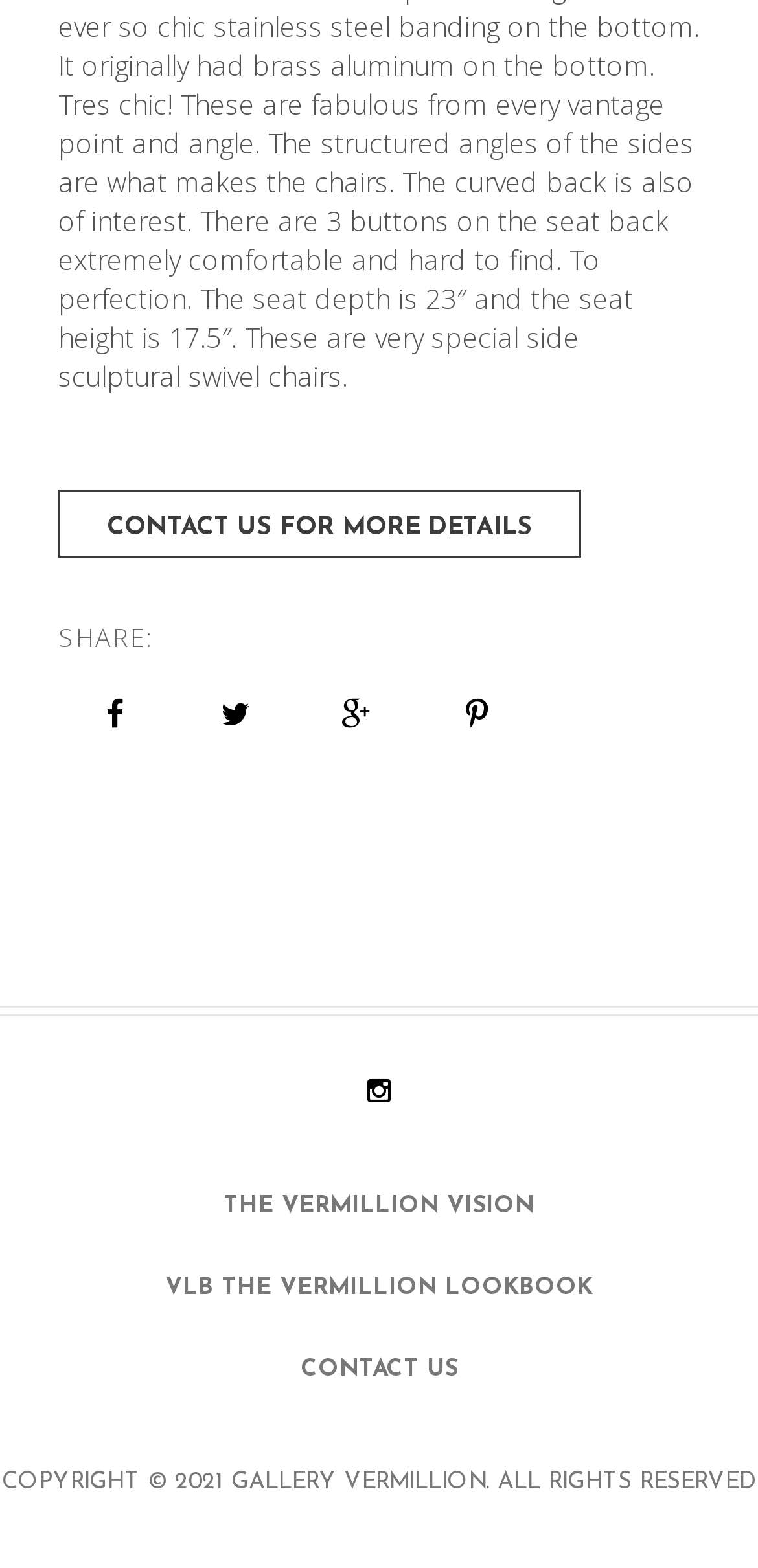Point out the bounding box coordinates of the section to click in order to follow this instruction: "Contact us for more details".

[0.077, 0.312, 0.767, 0.355]